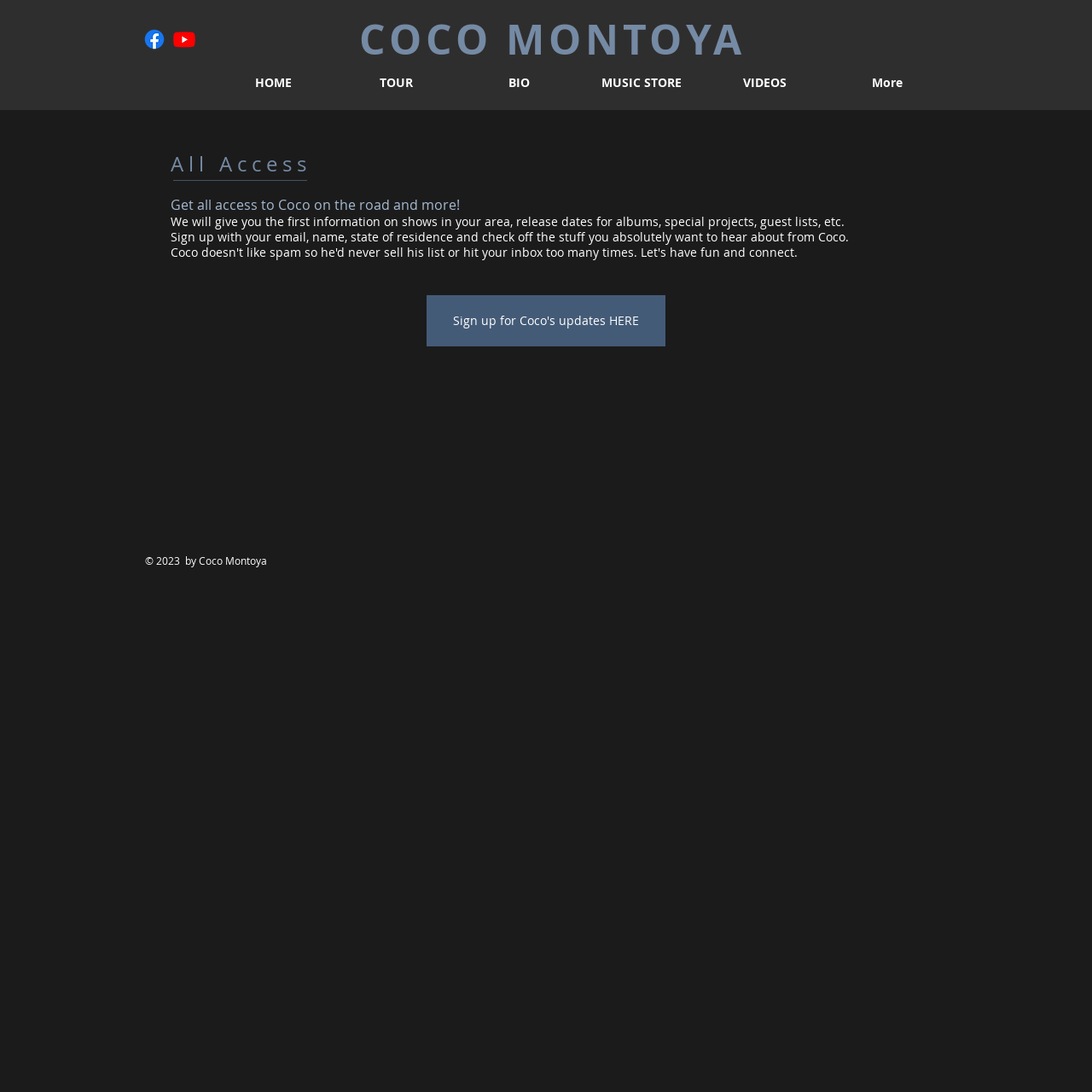Please identify the bounding box coordinates of the element's region that should be clicked to execute the following instruction: "Check BIO". The bounding box coordinates must be four float numbers between 0 and 1, i.e., [left, top, right, bottom].

[0.419, 0.067, 0.531, 0.084]